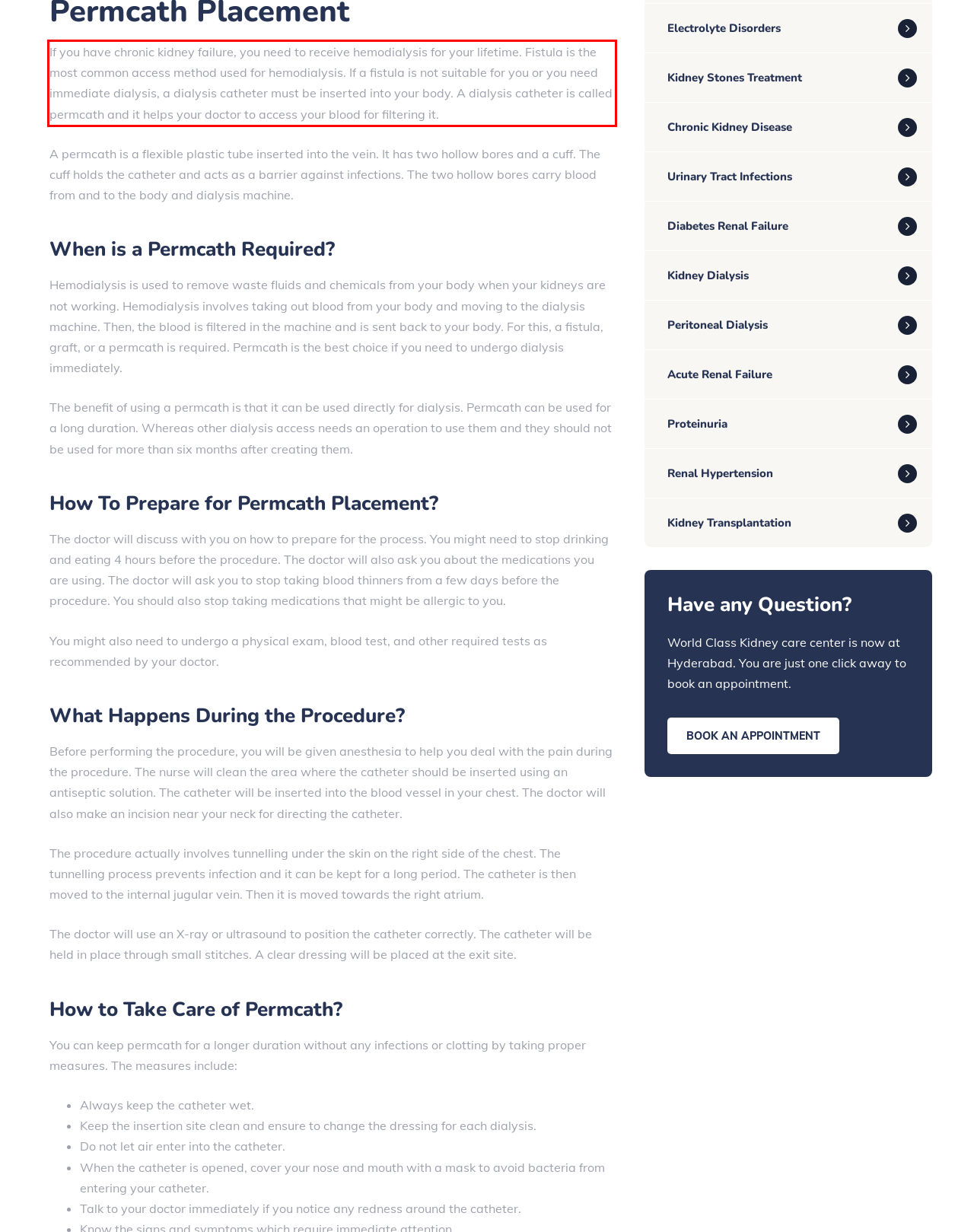You are provided with a screenshot of a webpage that includes a red bounding box. Extract and generate the text content found within the red bounding box.

If you have chronic kidney failure, you need to receive hemodialysis for your lifetime. Fistula is the most common access method used for hemodialysis. If a fistula is not suitable for you or you need immediate dialysis, a dialysis catheter must be inserted into your body. A dialysis catheter is called permcath and it helps your doctor to access your blood for filtering it.